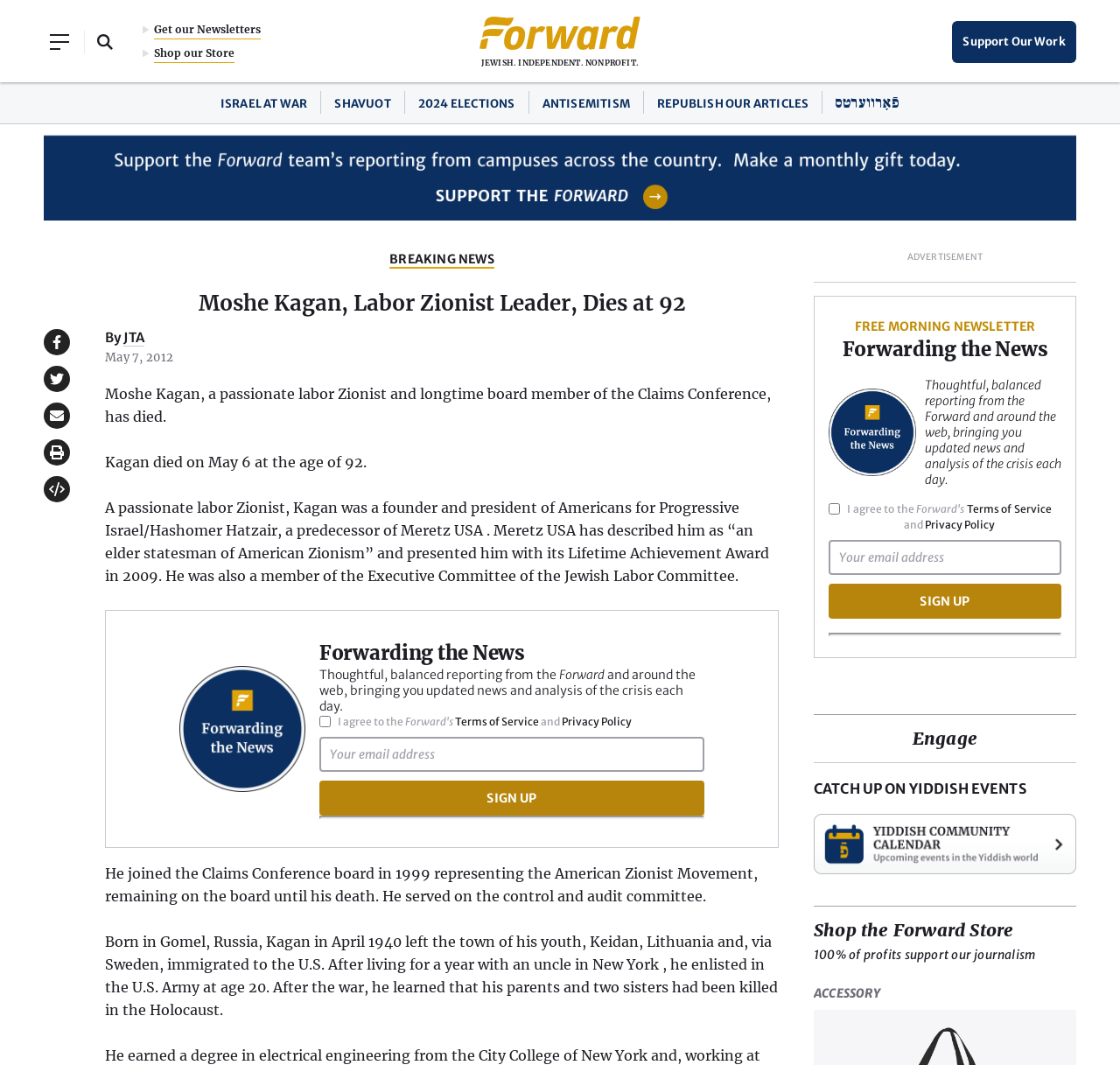What is the name of the labor Zionist leader who died?
Please respond to the question with as much detail as possible.

The answer can be found in the heading 'Moshe Kagan, Labor Zionist Leader, Dies at 92' which is located at the top of the webpage, indicating that the webpage is about the death of Moshe Kagan, a labor Zionist leader.